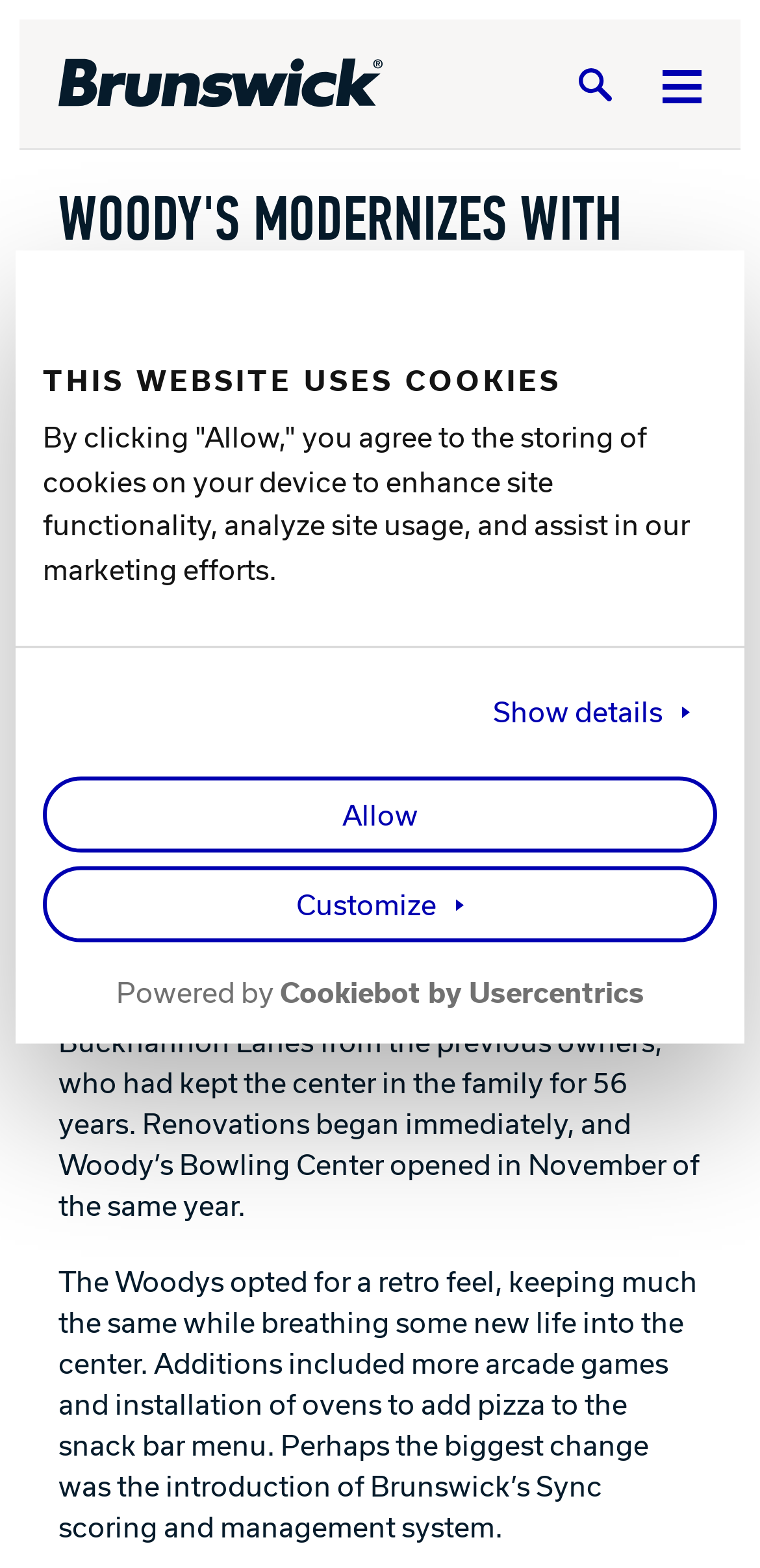Given the webpage screenshot, identify the bounding box of the UI element that matches this description: "aria-label="Brunswick Bowling"".

[0.077, 0.037, 0.505, 0.07]